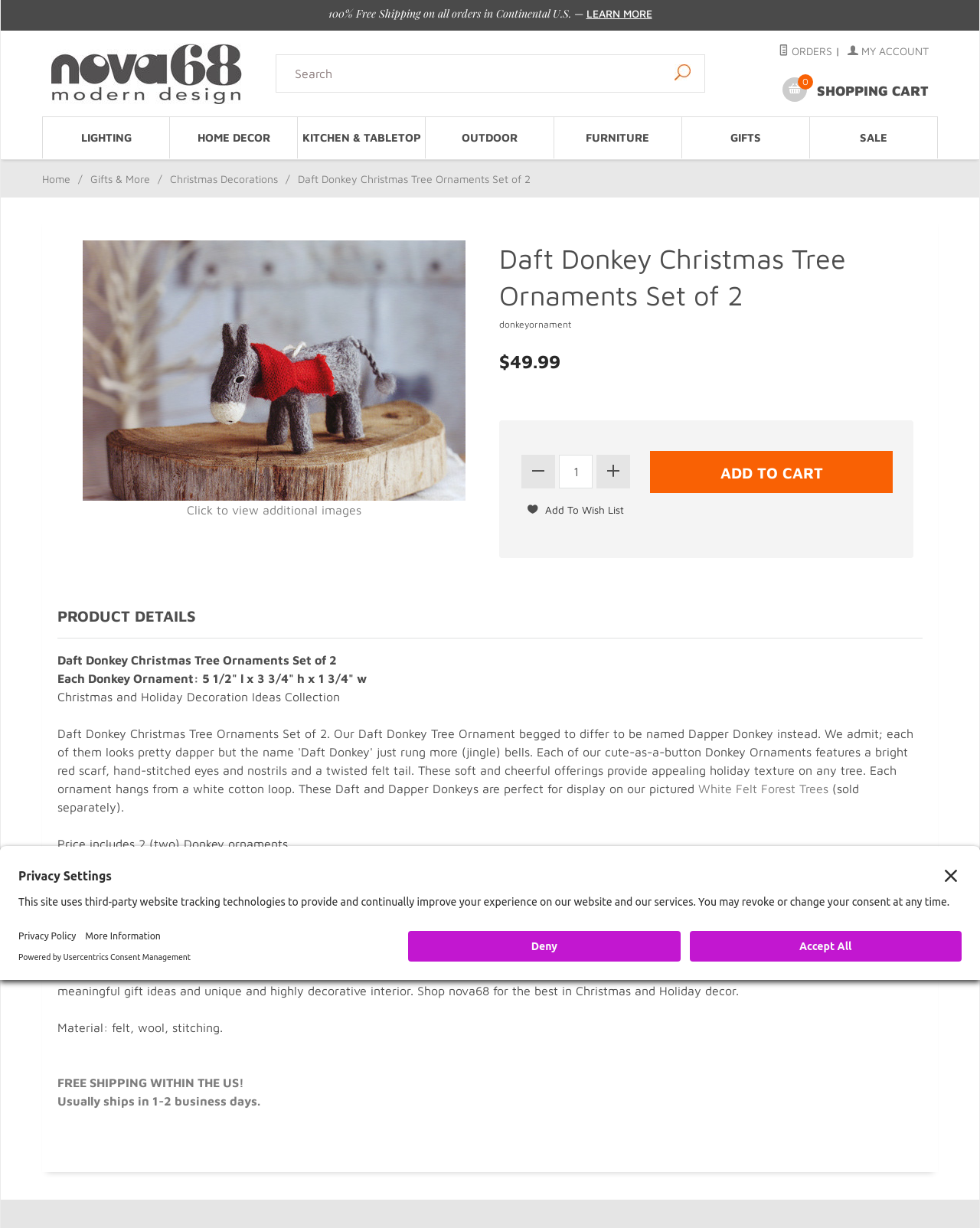Based on the image, please elaborate on the answer to the following question:
What is the size of each donkey ornament?

I found this information in the product details section, where it is written 'Each Donkey Ornament: 5 1/2" l x 3 3/4" h x 1 3/4" w'.